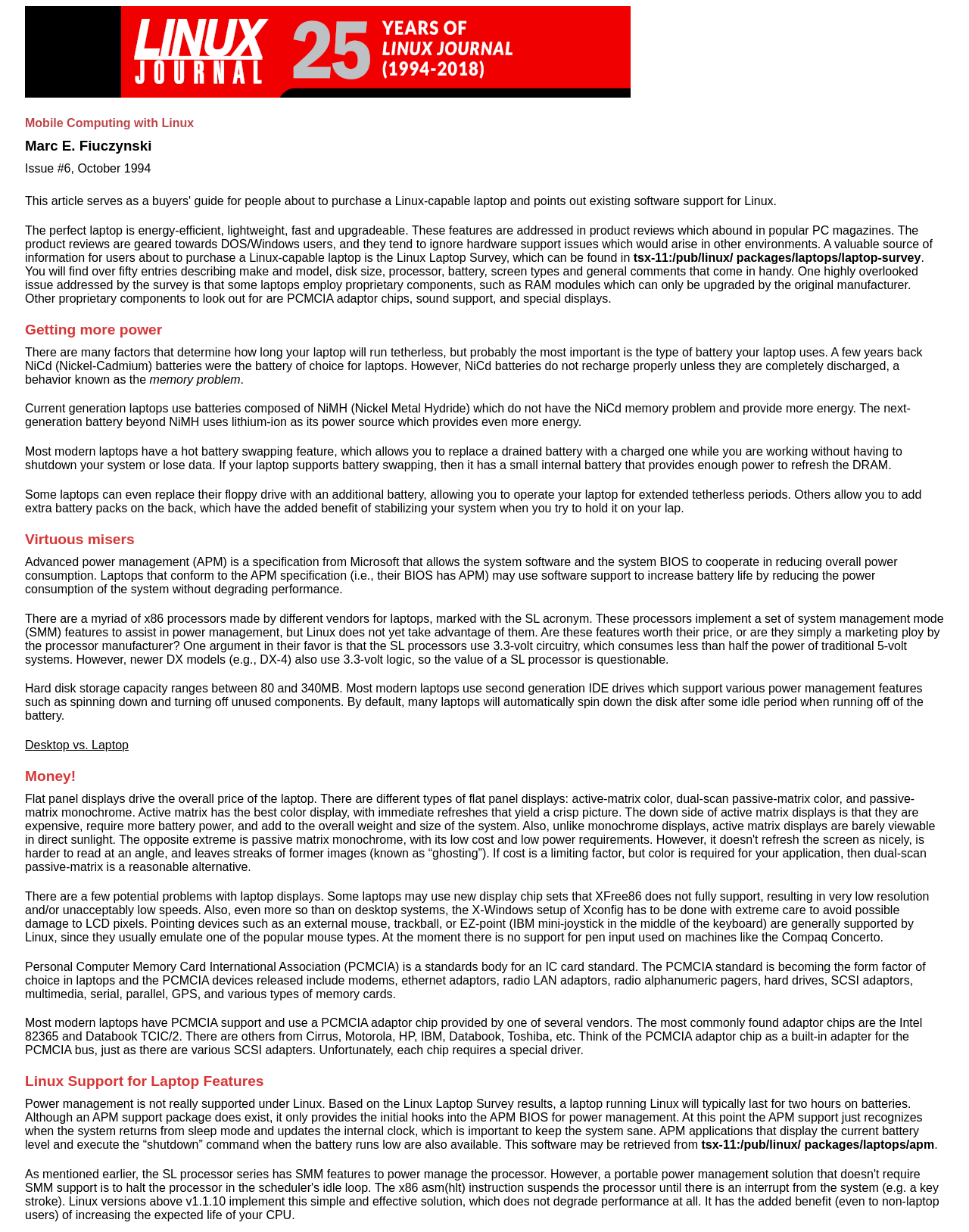Based on the element description: "Desktop vs. Laptop", identify the UI element and provide its bounding box coordinates. Use four float numbers between 0 and 1, [left, top, right, bottom].

[0.026, 0.6, 0.133, 0.61]